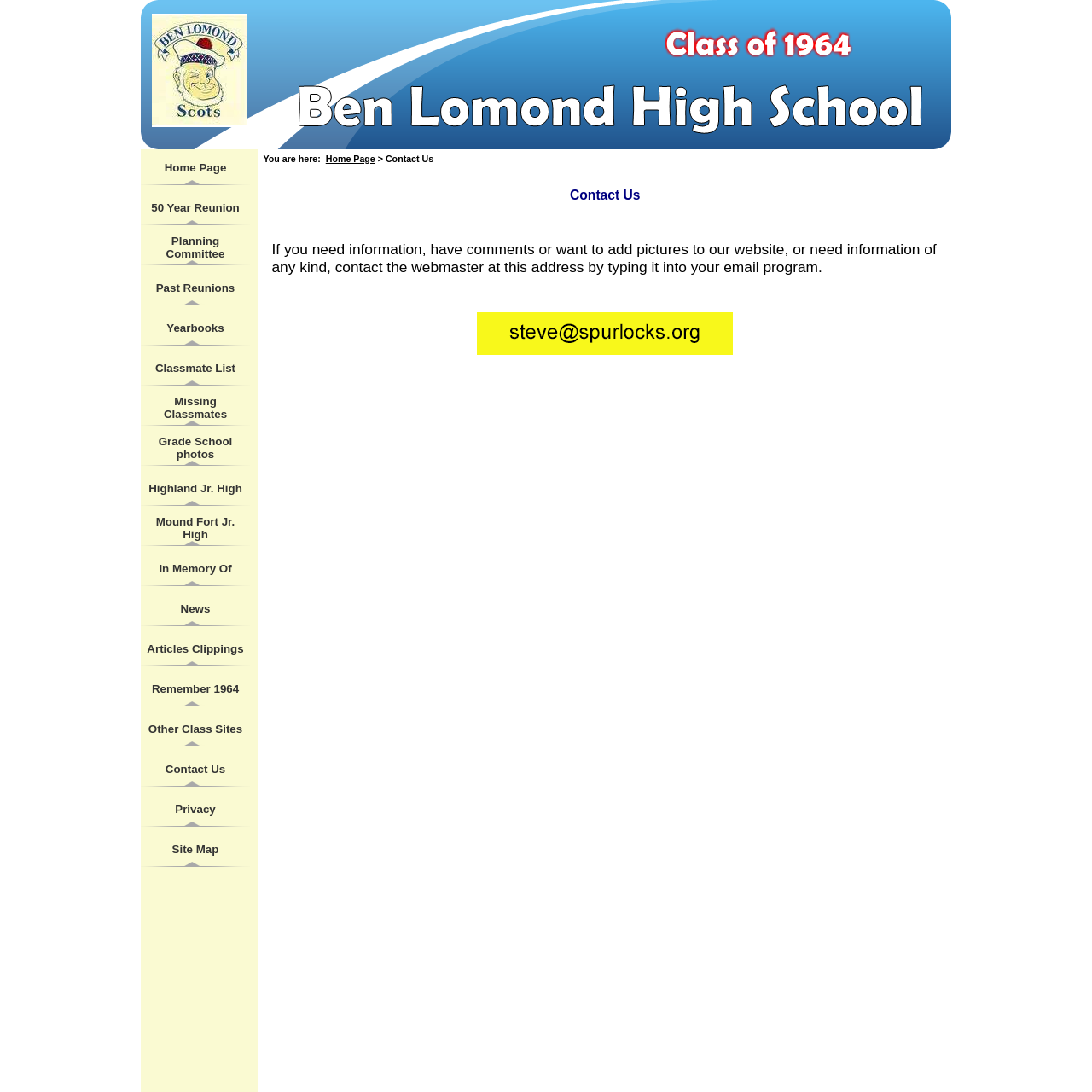Reply to the question with a single word or phrase:
What type of content is available on the webpage?

Class information and photos